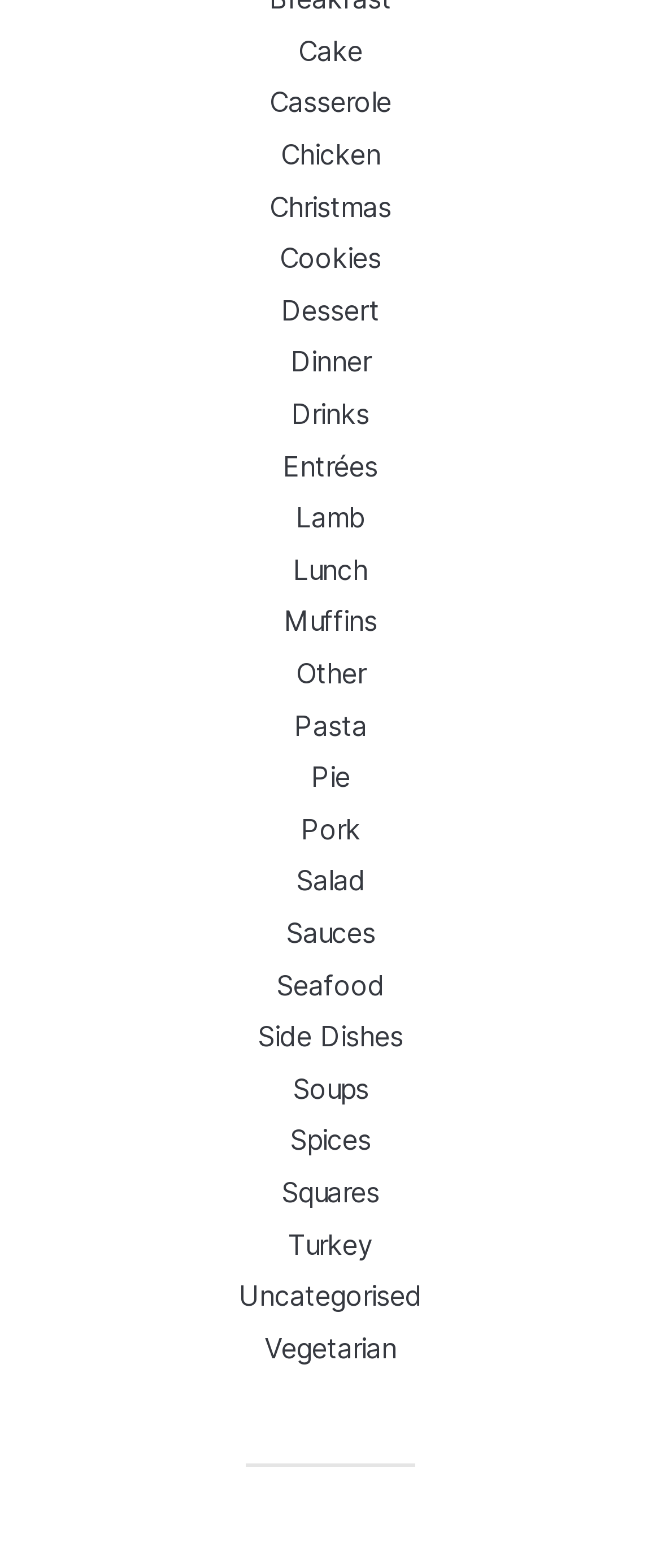Is there a link for Vegetarian dishes?
Using the image as a reference, give an elaborate response to the question.

Upon examining the links on the webpage, I found a link labeled 'Vegetarian' which suggests that the webpage provides options for Vegetarian dishes.